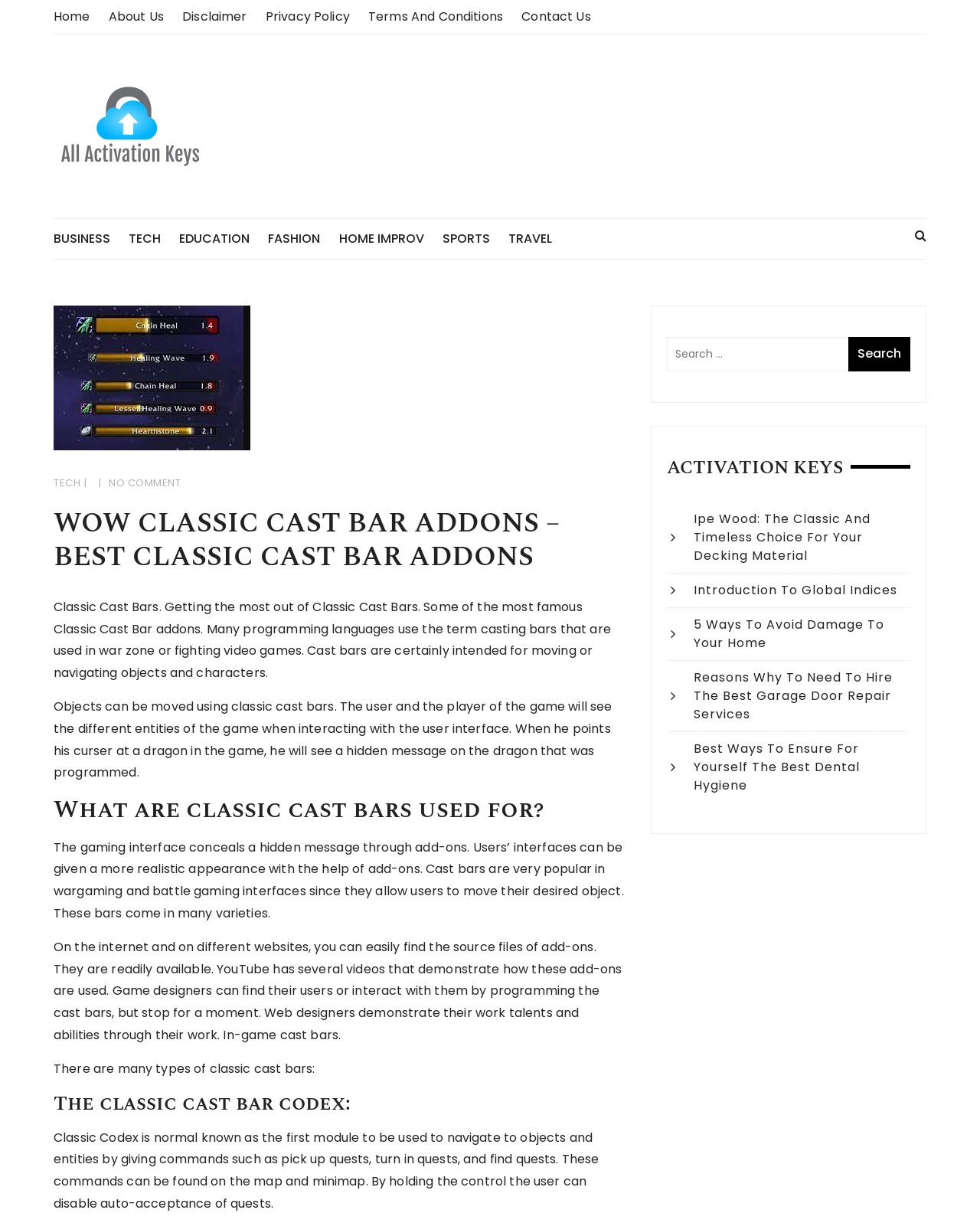Using the element description provided, determine the bounding box coordinates in the format (top-left x, top-left y, bottom-right x, bottom-right y). Ensure that all values are floating point numbers between 0 and 1. Element description: Introduction to Global Indices

[0.684, 0.475, 0.925, 0.49]